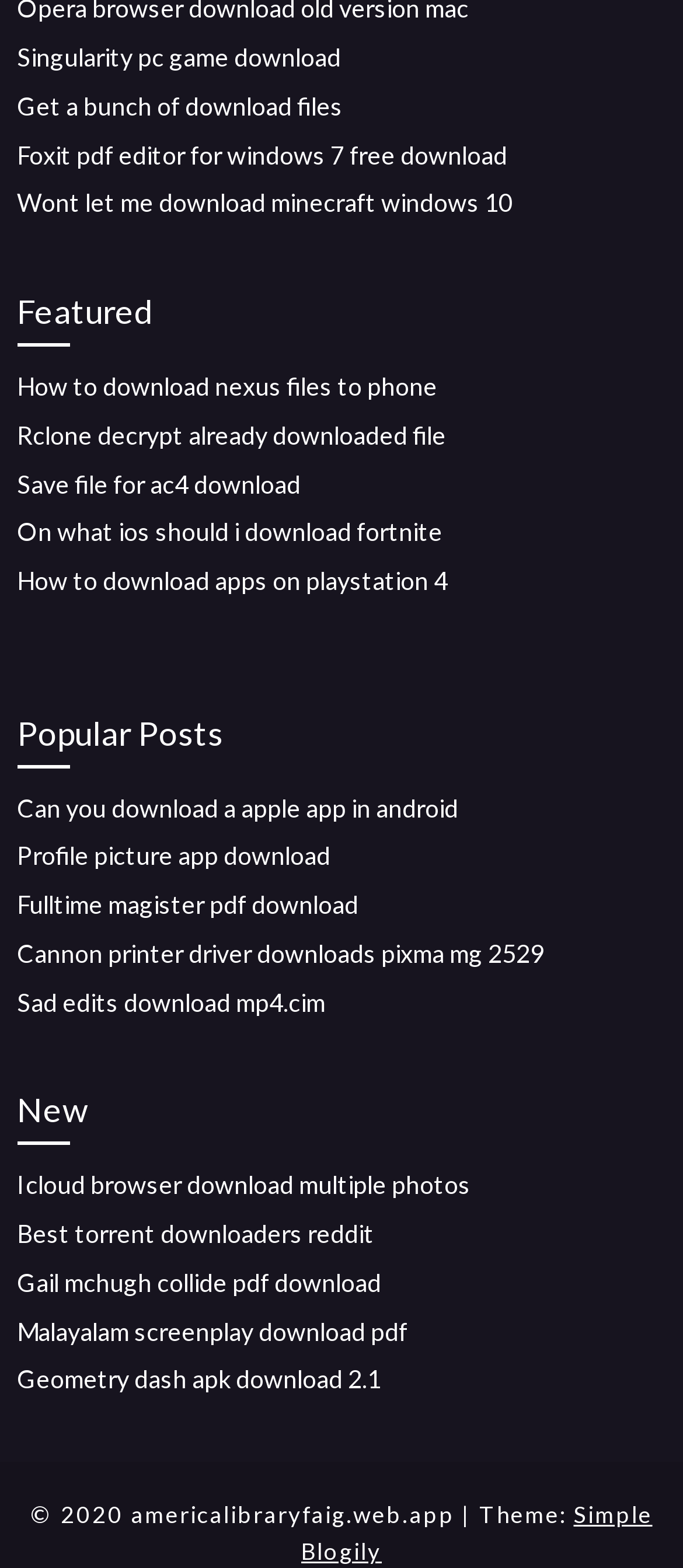Determine the bounding box coordinates for the area that needs to be clicked to fulfill this task: "Check New posts". The coordinates must be given as four float numbers between 0 and 1, i.e., [left, top, right, bottom].

[0.025, 0.692, 0.975, 0.73]